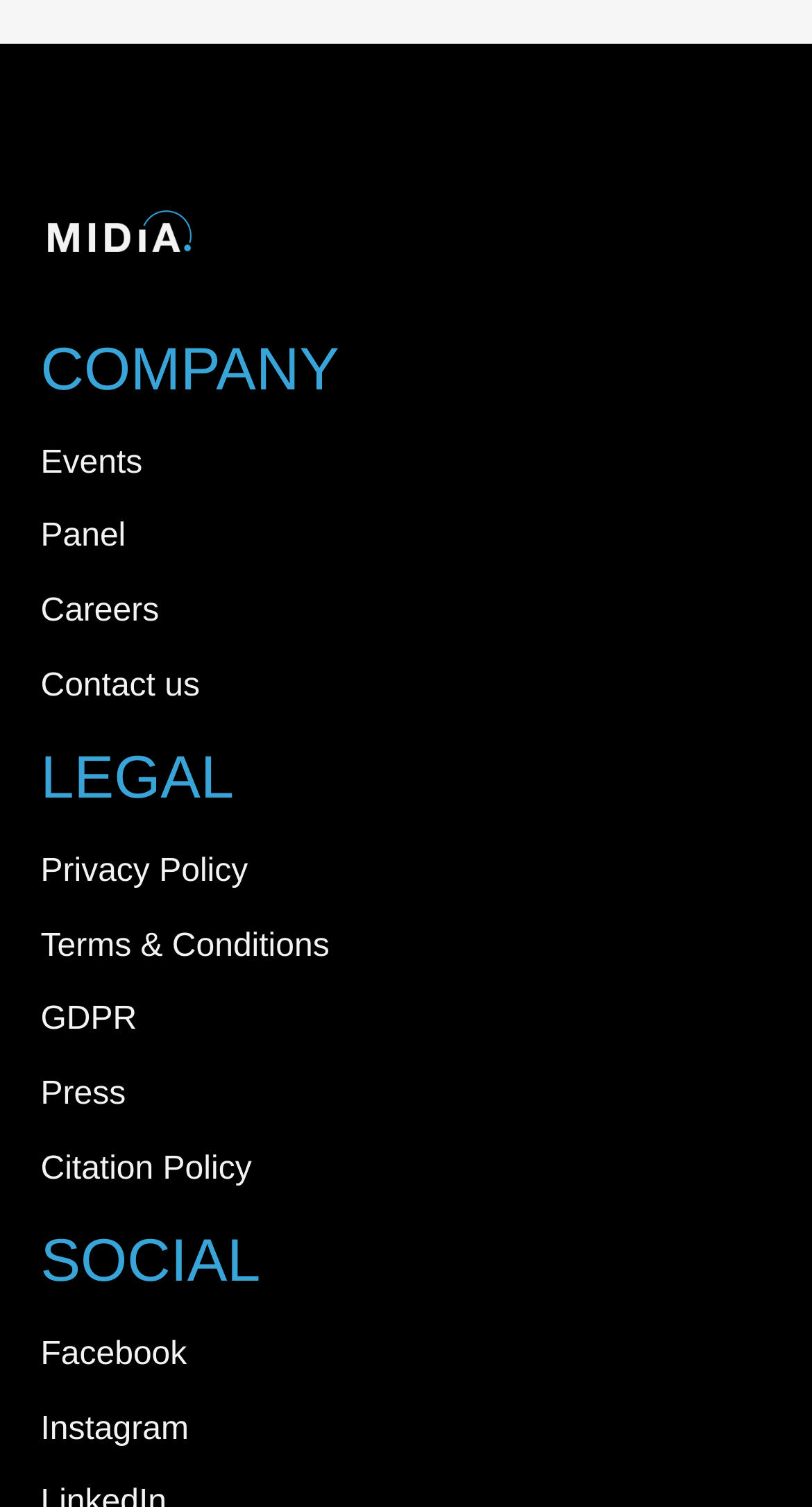Please determine the bounding box coordinates for the UI element described as: "Citation Policy".

[0.05, 0.758, 0.95, 0.793]